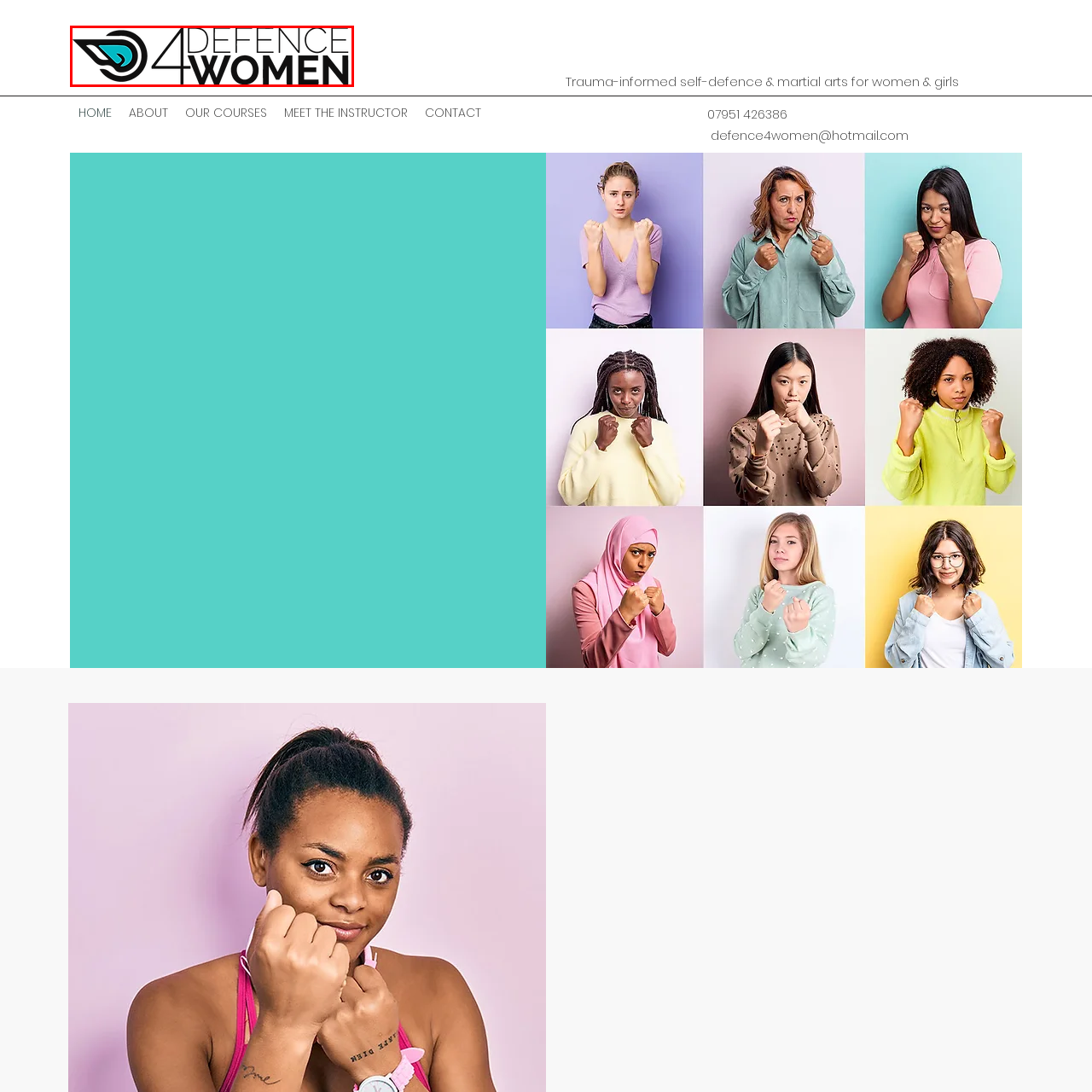Look at the area marked with a blue rectangle, What is the stylized number integrated into the logo? 
Provide your answer using a single word or phrase.

4